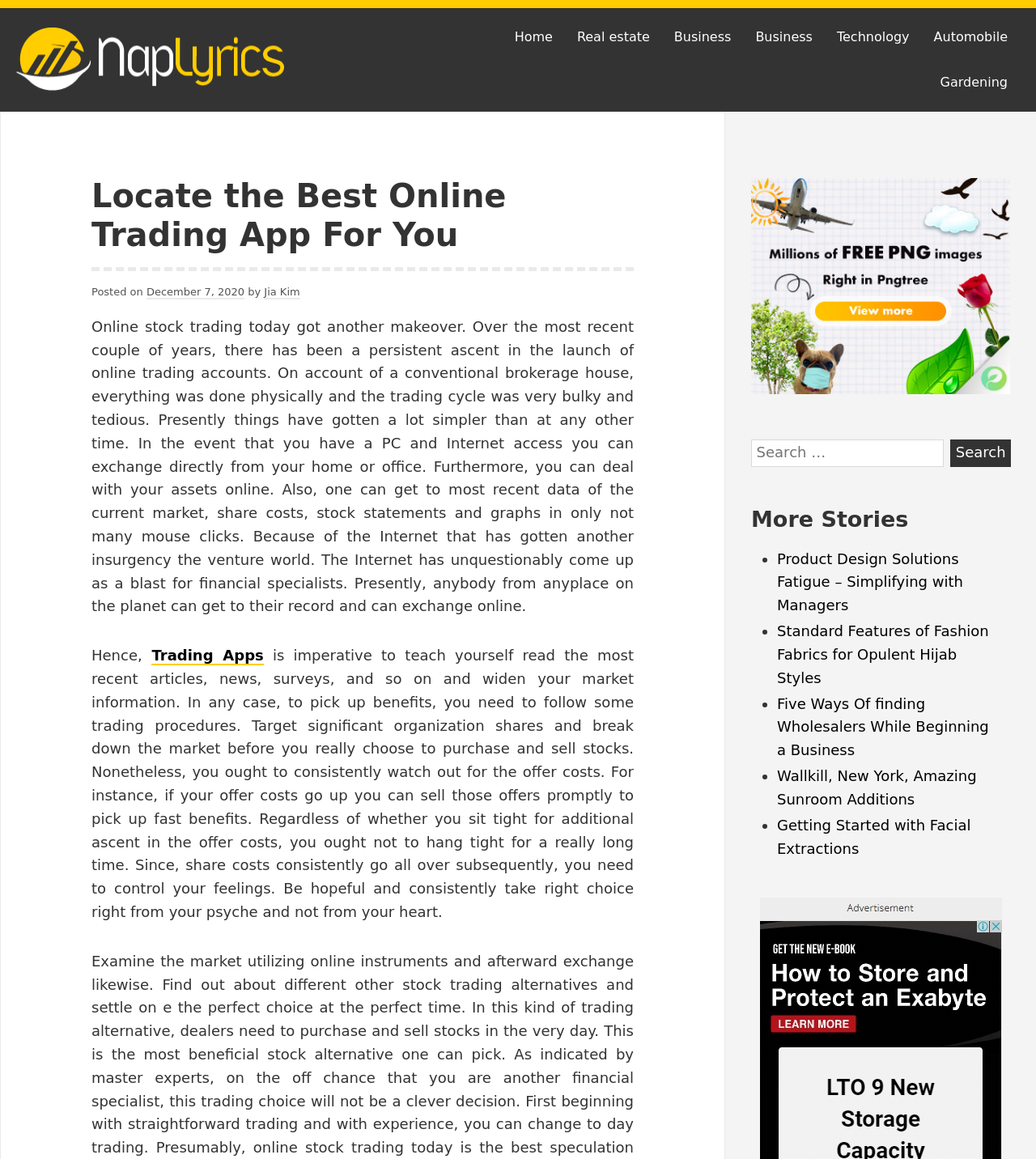Extract the bounding box for the UI element that matches this description: "parent_node: Search for: value="Search"".

[0.917, 0.379, 0.976, 0.403]